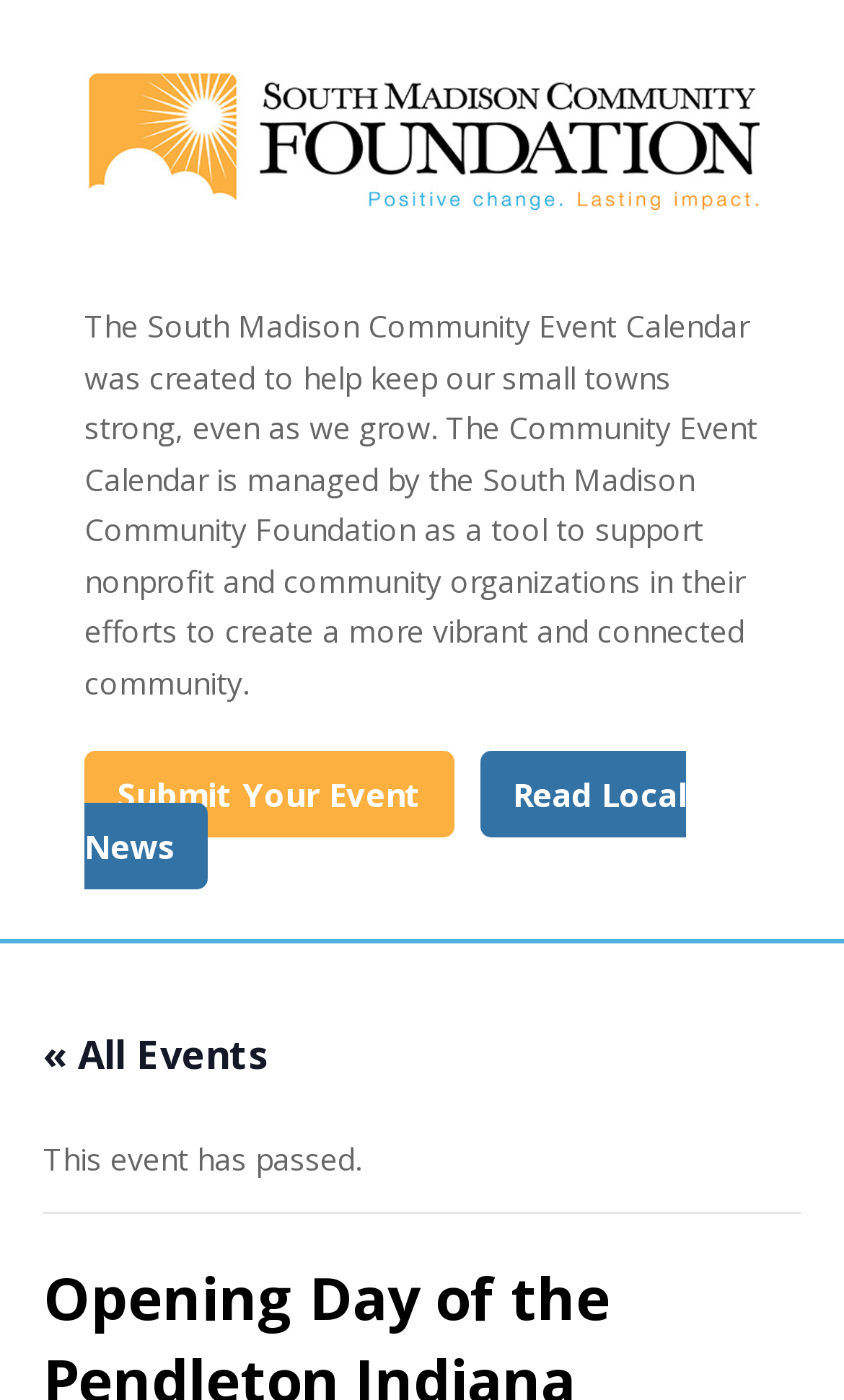Please find the bounding box coordinates in the format (top-left x, top-left y, bottom-right x, bottom-right y) for the given element description. Ensure the coordinates are floating point numbers between 0 and 1. Description: Submit Your Event

[0.1, 0.537, 0.538, 0.599]